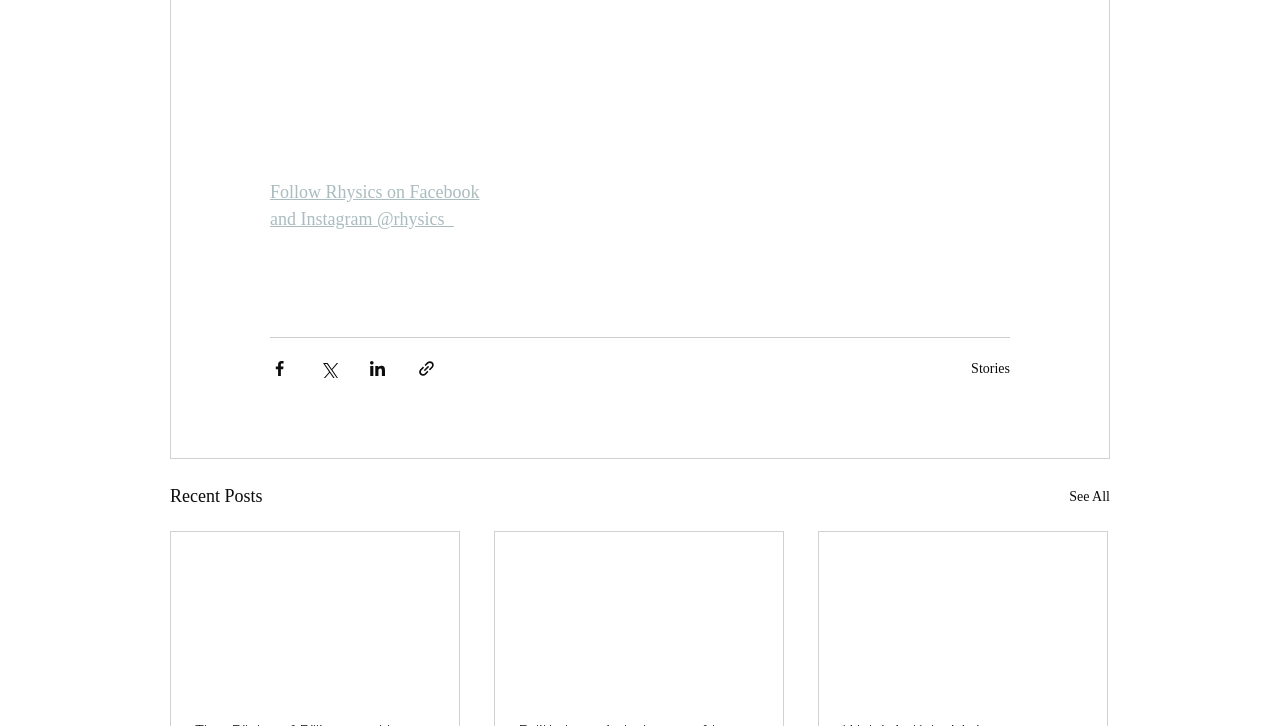Determine the bounding box coordinates for the area that should be clicked to carry out the following instruction: "Click the 'Home' link".

None